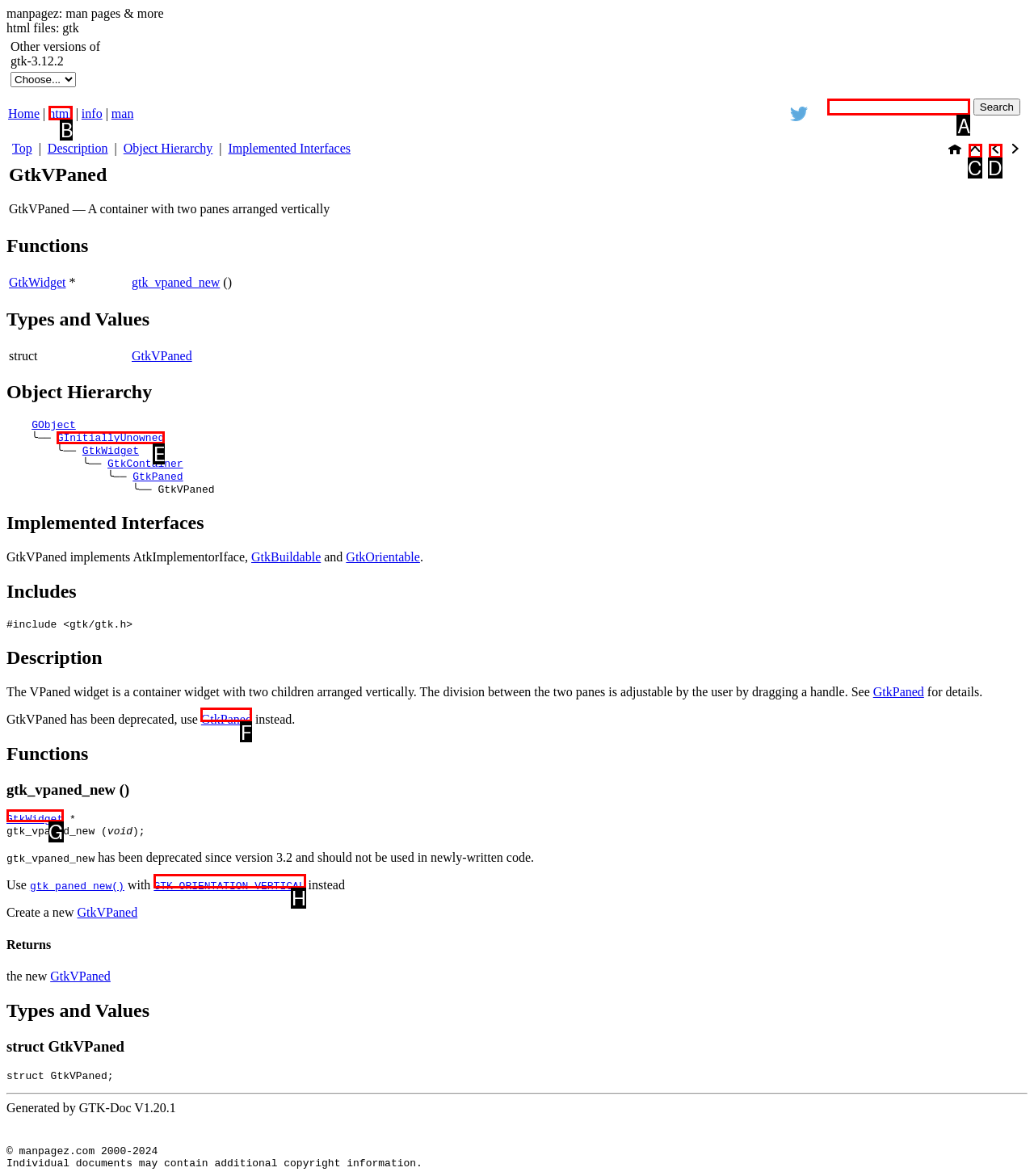Find the appropriate UI element to complete the task: Search. Indicate your choice by providing the letter of the element.

A